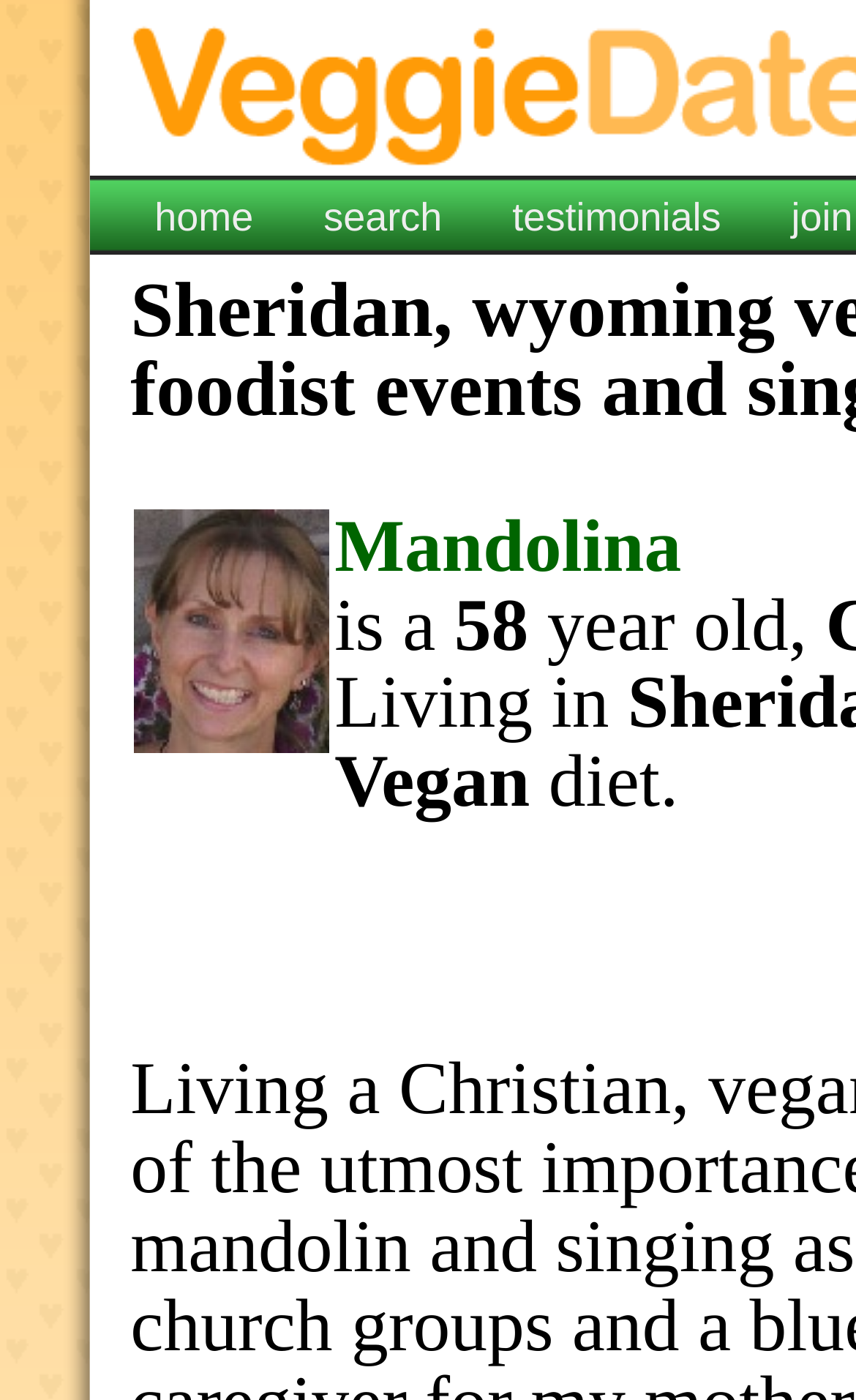Elaborate on the webpage's design and content in a detailed caption.

The webpage appears to be a profile or event page for vegetarians, vegans, and raw foodists in Sheridan, Wyoming, with a focus on singles dating. 

At the top of the page, there are three links: "home", "search", and "testimonials", positioned horizontally next to each other. 

Below these links, there is an image of a person, Mandolina, a vegan in Sheridan, taking up about a quarter of the page. To the right of the image, there is a link to Mandolina's profile, accompanied by a brief description. The description consists of a few lines of text, stating that Mandolina is a 58-year-old living in Sheridan, following a vegan diet. 

There is a small, seemingly empty space below the image and the description, possibly a separator or a blank area.